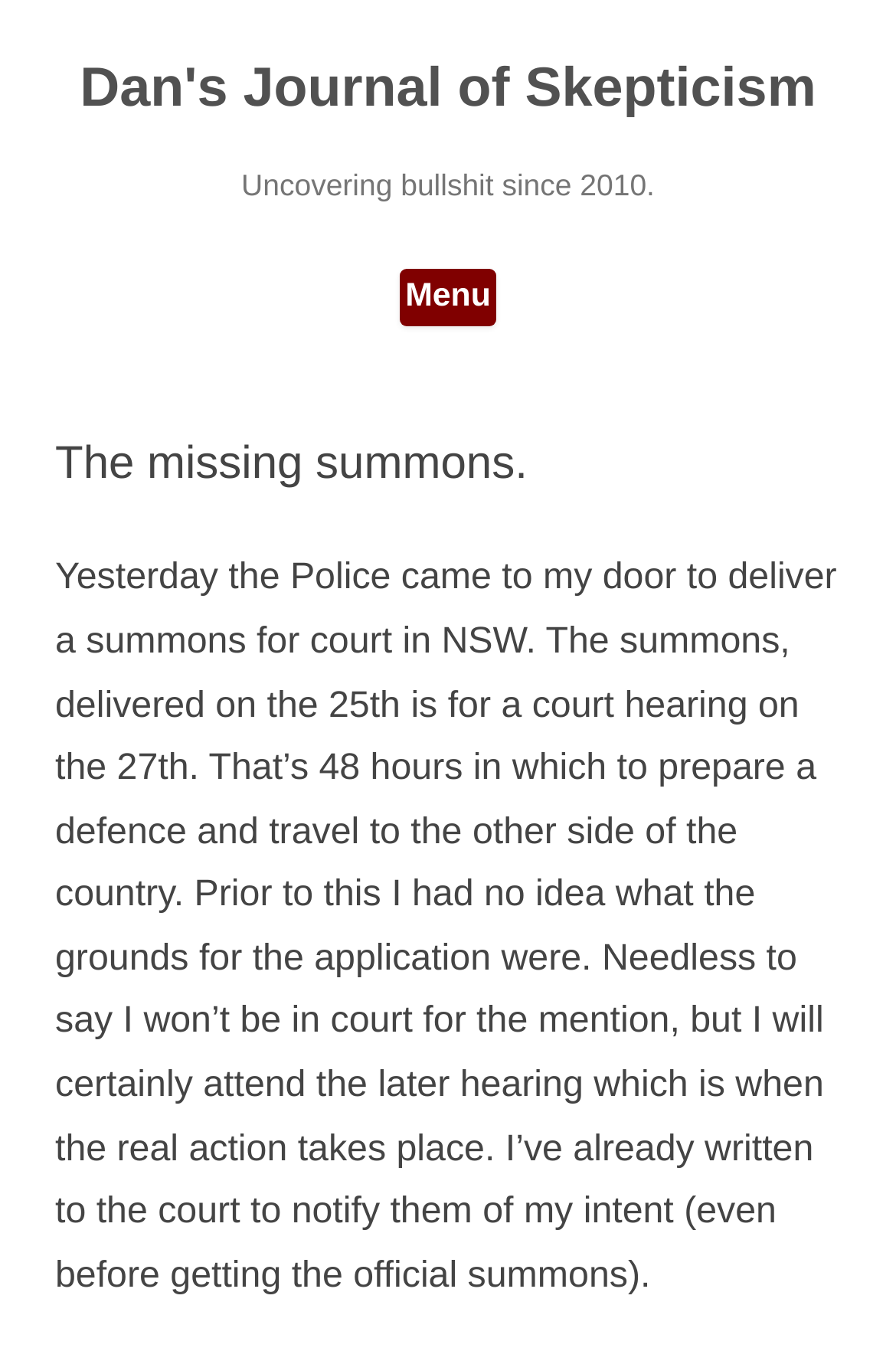What is the author's attitude towards the court hearing?
Based on the image, answer the question with as much detail as possible.

The question asks about the author's attitude towards the court hearing. From the tone of the writing, it is clear that the author is skeptical about the court hearing and the short notice they received, suggesting that the author's attitude is one of skepticism.